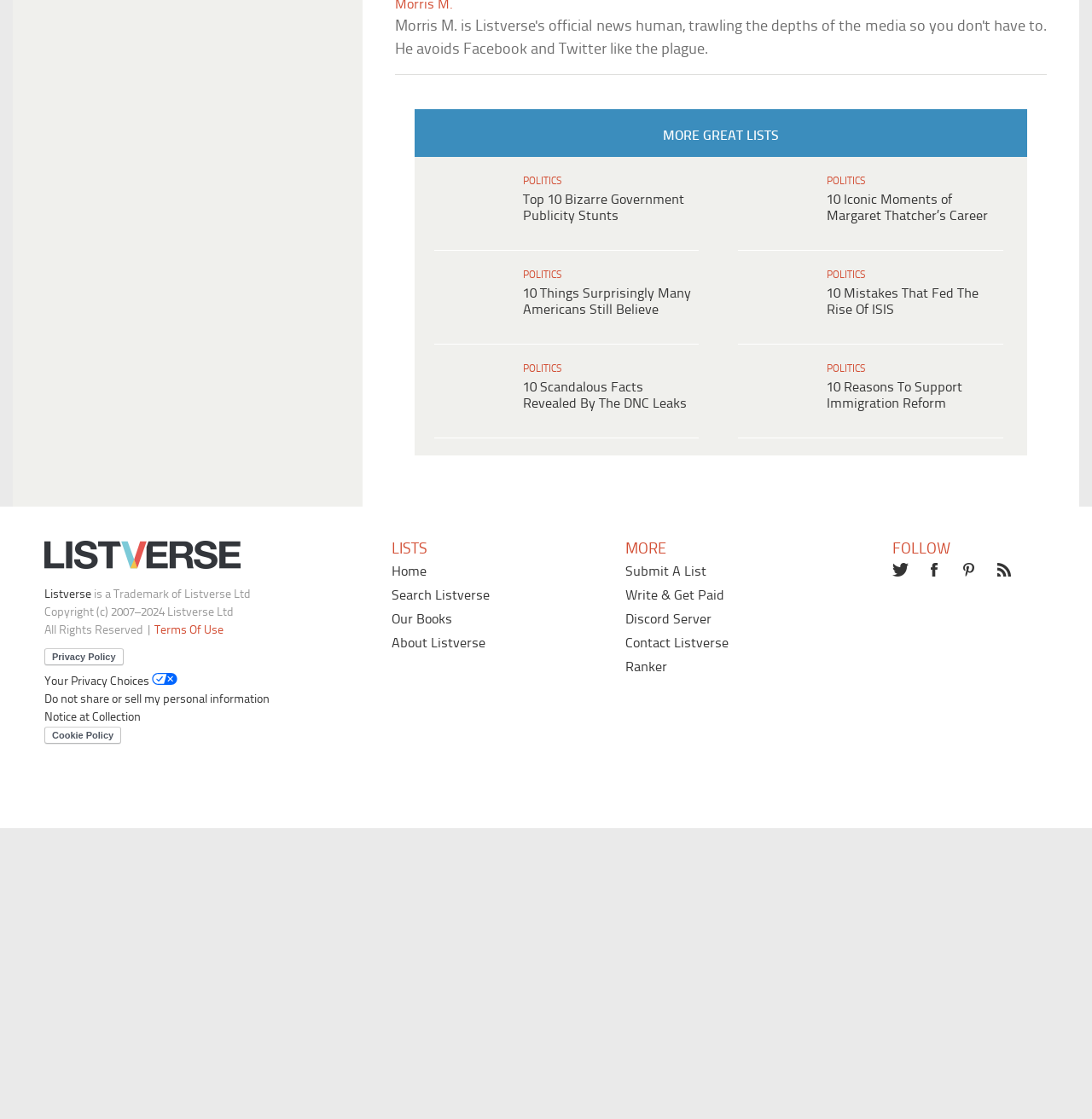Identify the bounding box coordinates of the specific part of the webpage to click to complete this instruction: "Check out the article about 10 Iconic Moments of Margaret Thatcher’s Career".

[0.716, 0.767, 0.817, 0.809]